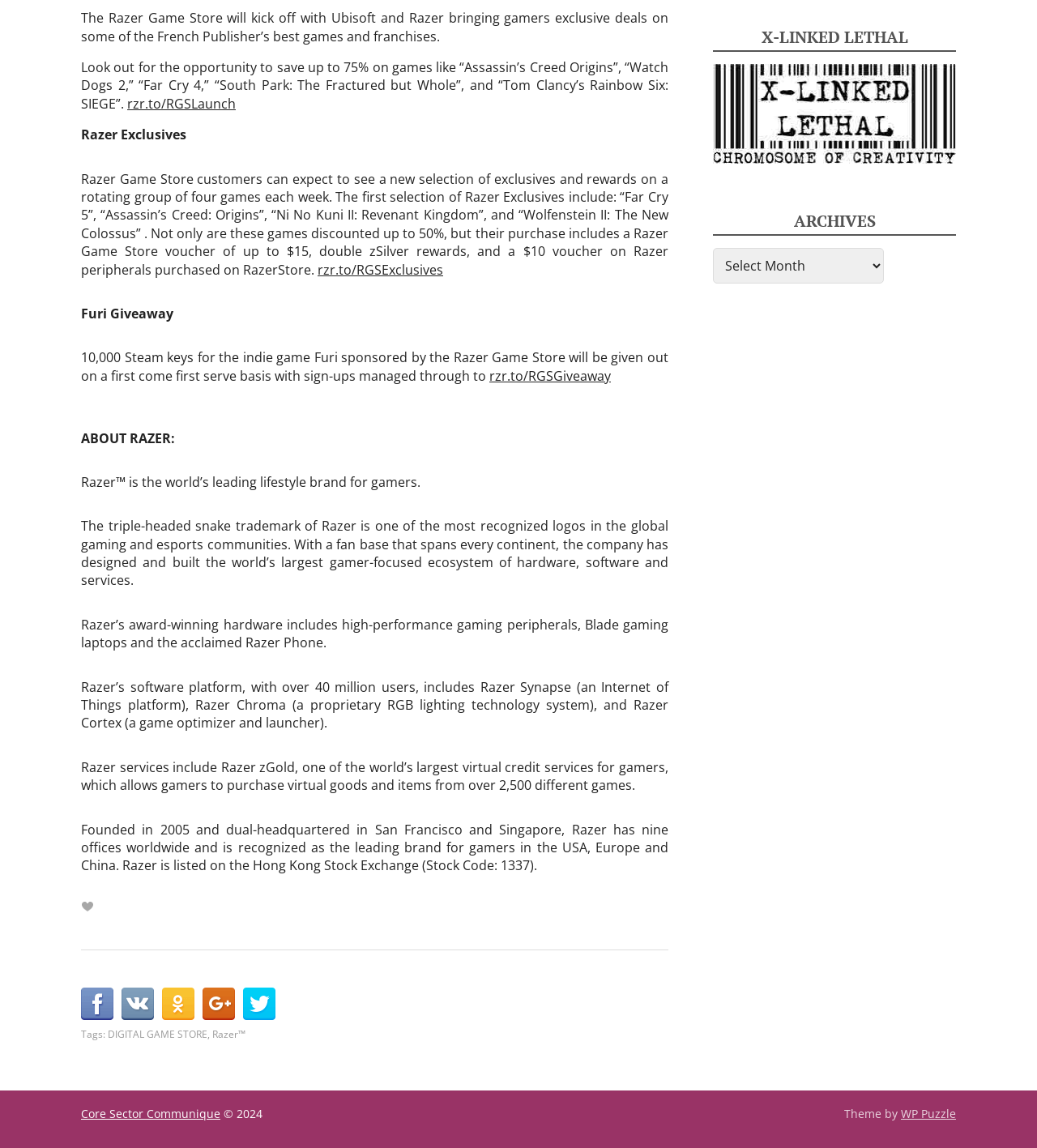What is the purpose of Razer Exclusives?
Refer to the image and give a detailed answer to the question.

According to the webpage, Razer Exclusives is a program that offers discounts of up to 50% on a rotating selection of four games each week, along with additional rewards such as Razer Game Store vouchers, double zSilver rewards, and vouchers on Razer peripherals.